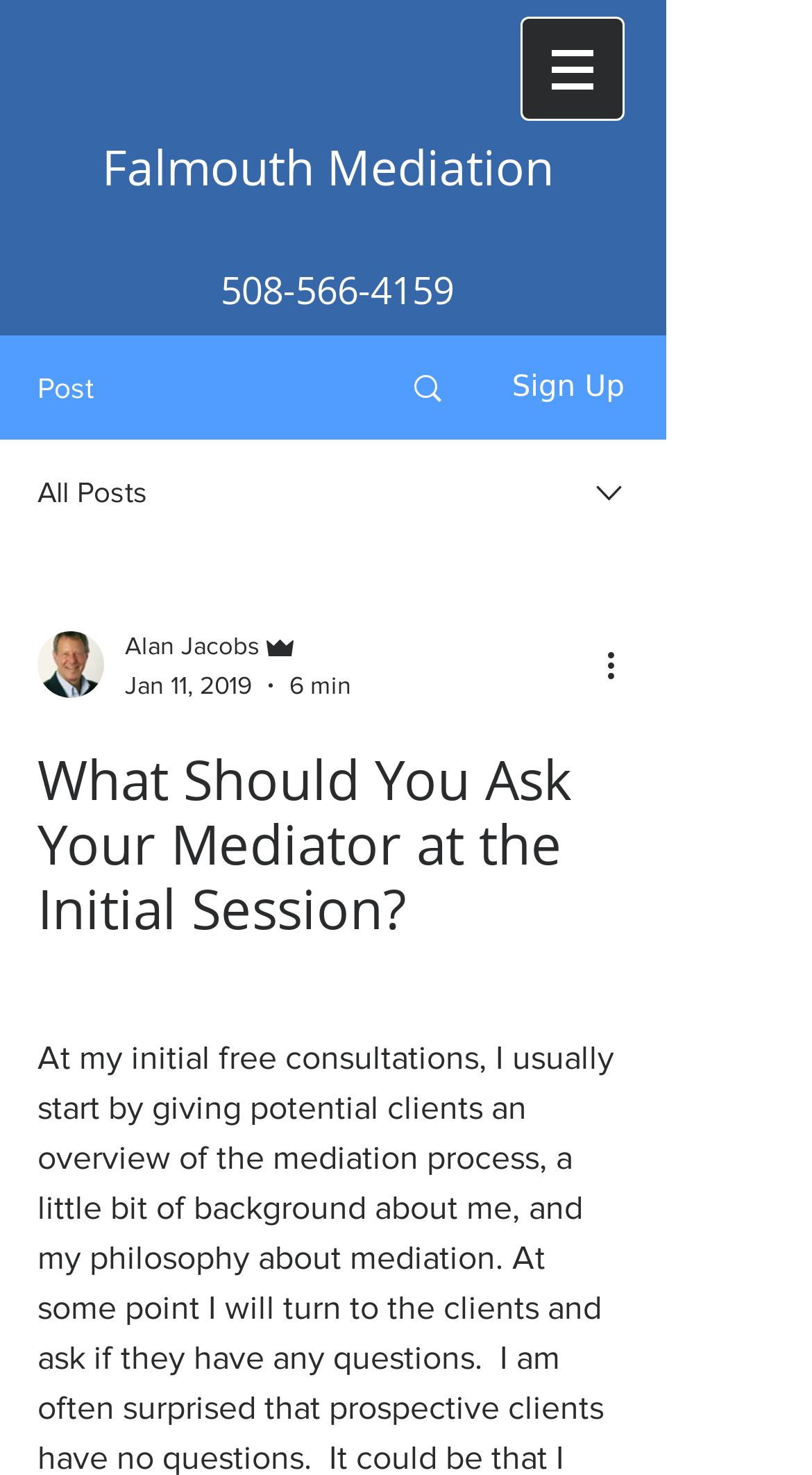Based on the description "aria-label="More actions"", find the bounding box of the specified UI element.

[0.738, 0.434, 0.8, 0.468]